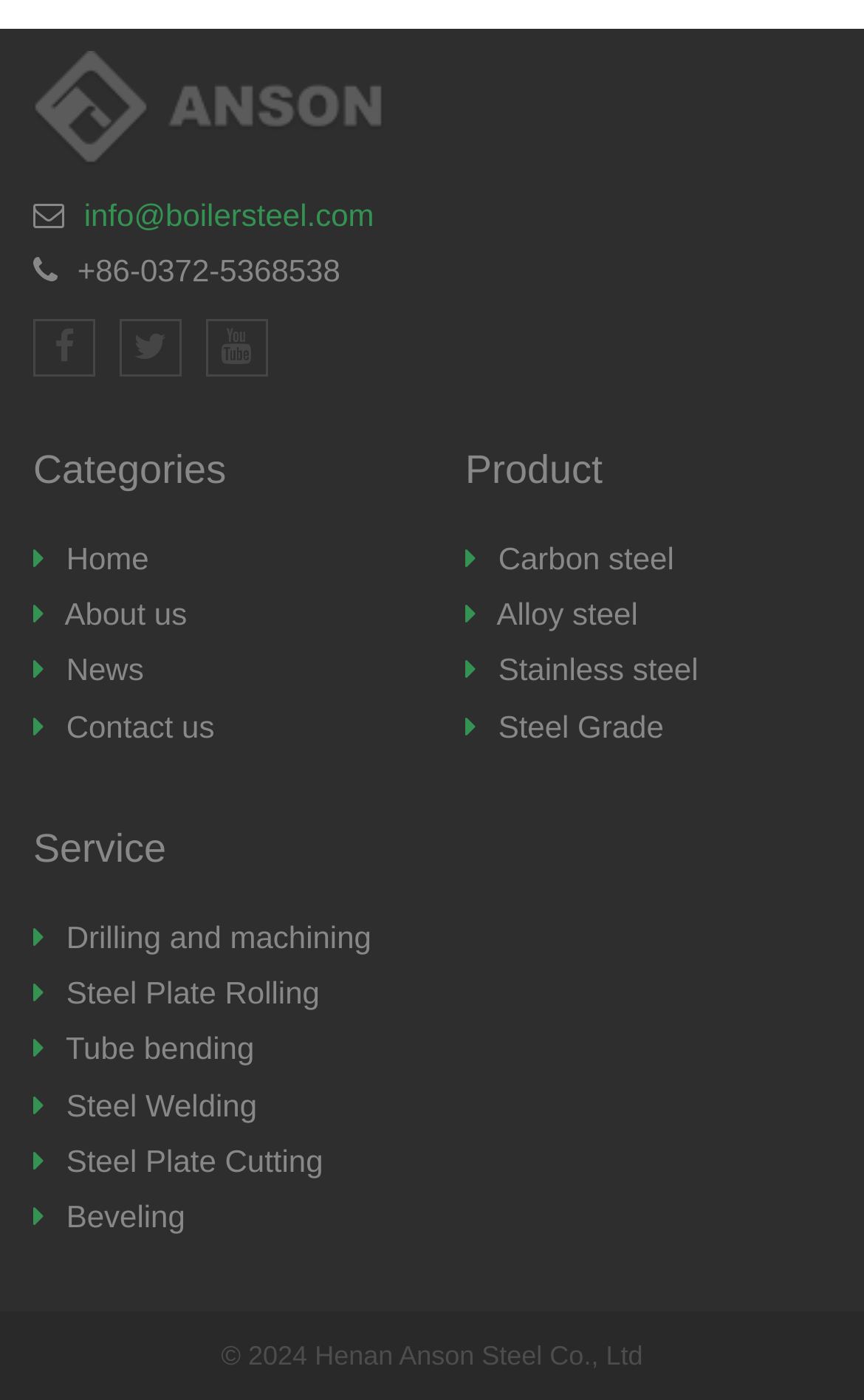Based on the element description: "Instagram", identify the bounding box coordinates for this UI element. The coordinates must be four float numbers between 0 and 1, listed as [left, top, right, bottom].

None